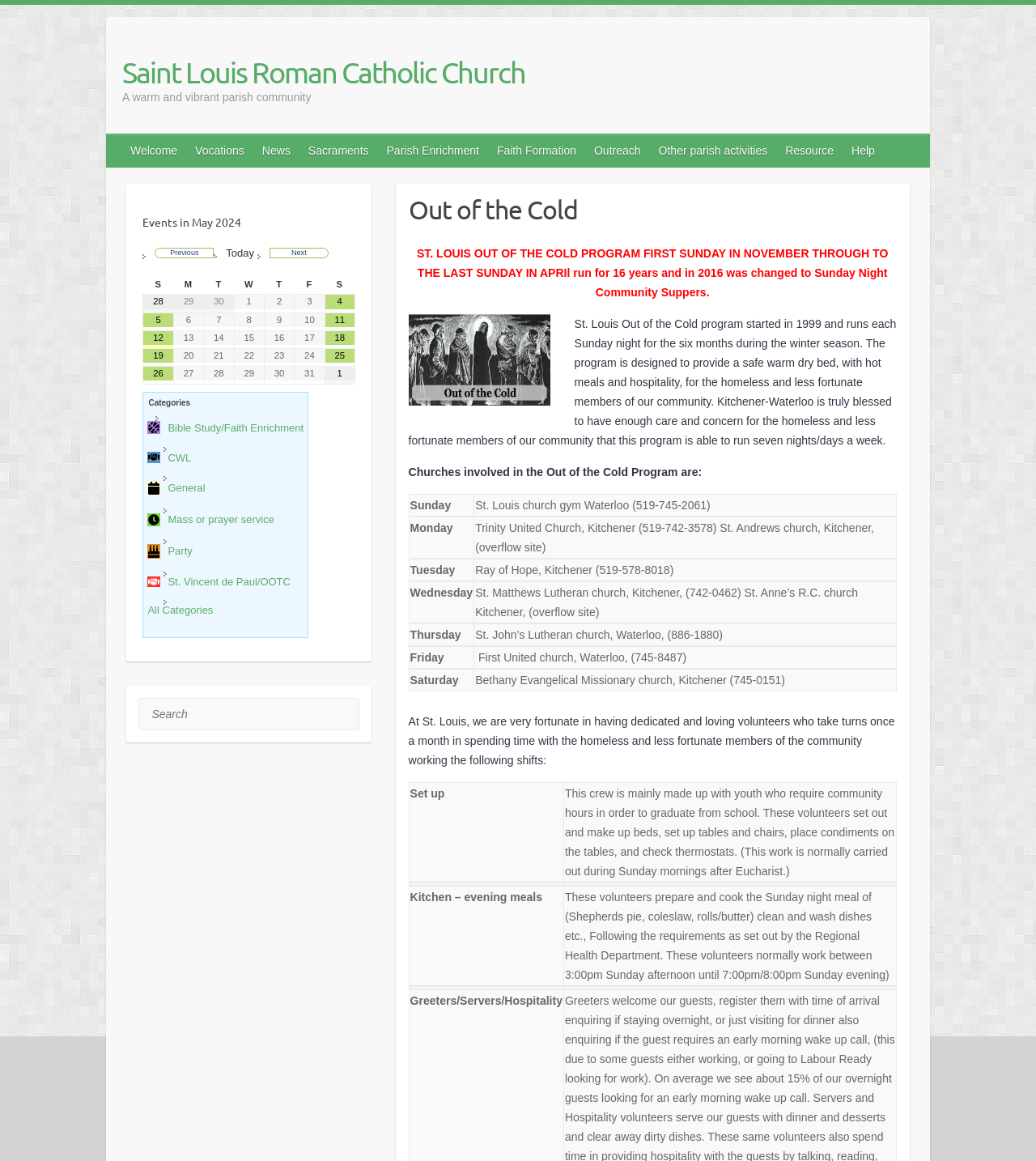Answer the following query concisely with a single word or phrase:
What is the purpose of the Out of the Cold program?

Provide a safe warm dry bed, with hot meals and hospitality